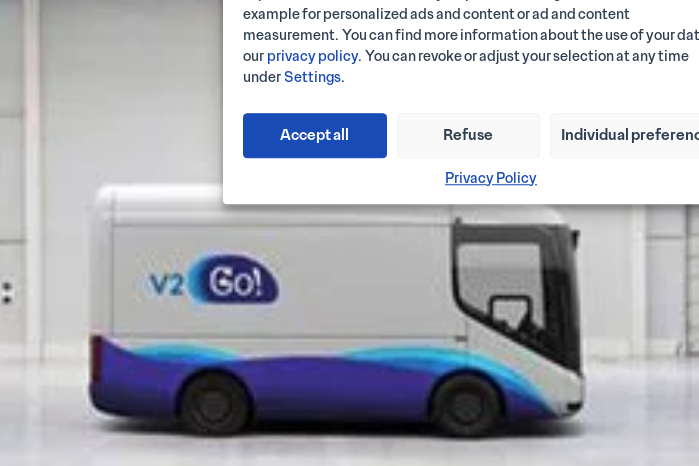Where is the vehicle likely to be operating? From the image, respond with a single word or brief phrase.

Urban context